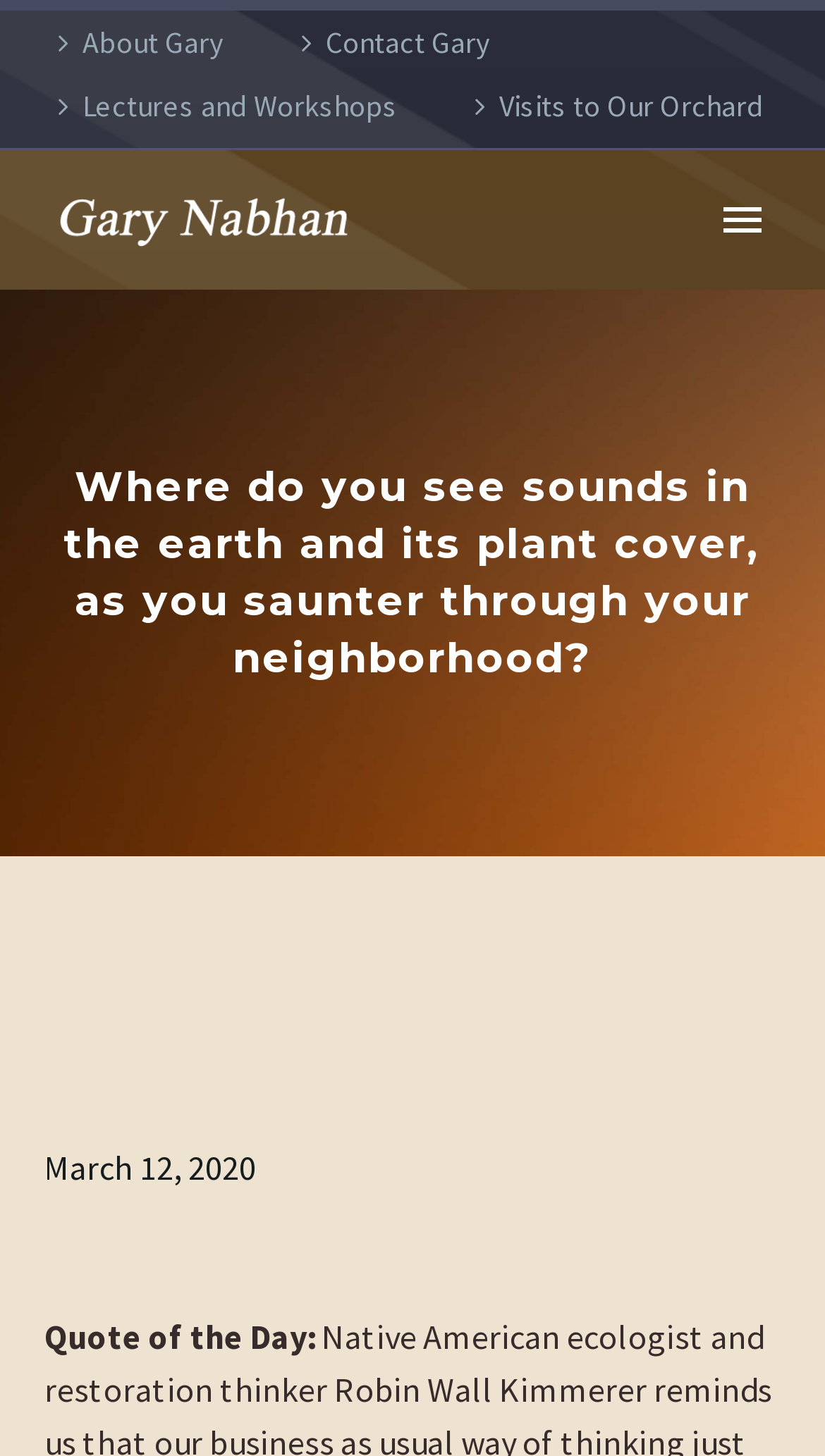Can you specify the bounding box coordinates of the area that needs to be clicked to fulfill the following instruction: "Contact Gary Nabhan"?

[0.349, 0.007, 0.595, 0.051]